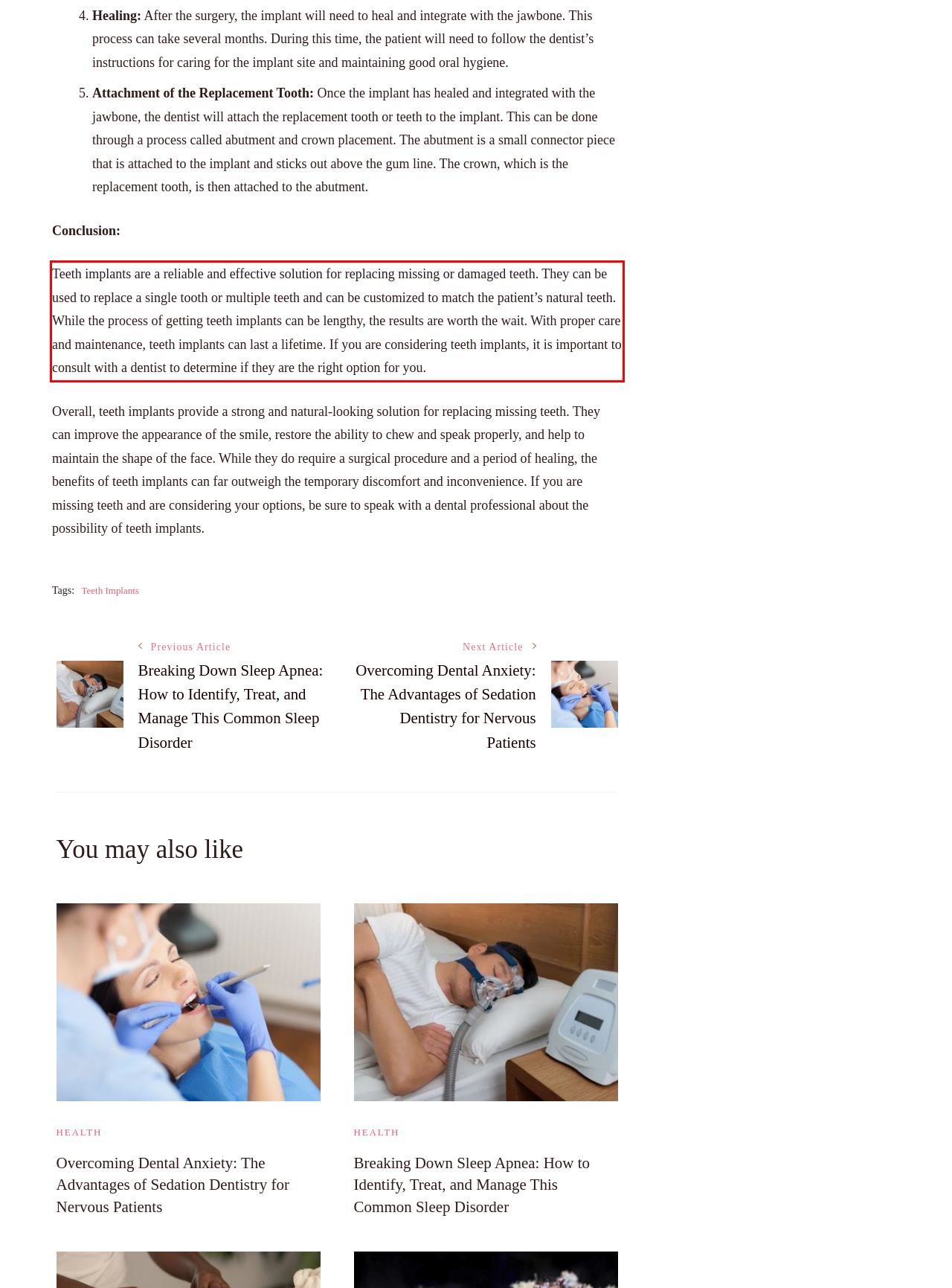There is a UI element on the webpage screenshot marked by a red bounding box. Extract and generate the text content from within this red box.

Teeth implants are a reliable and effective solution for replacing missing or damaged teeth. They can be used to replace a single tooth or multiple teeth and can be customized to match the patient’s natural teeth. While the process of getting teeth implants can be lengthy, the results are worth the wait. With proper care and maintenance, teeth implants can last a lifetime. If you are considering teeth implants, it is important to consult with a dentist to determine if they are the right option for you.